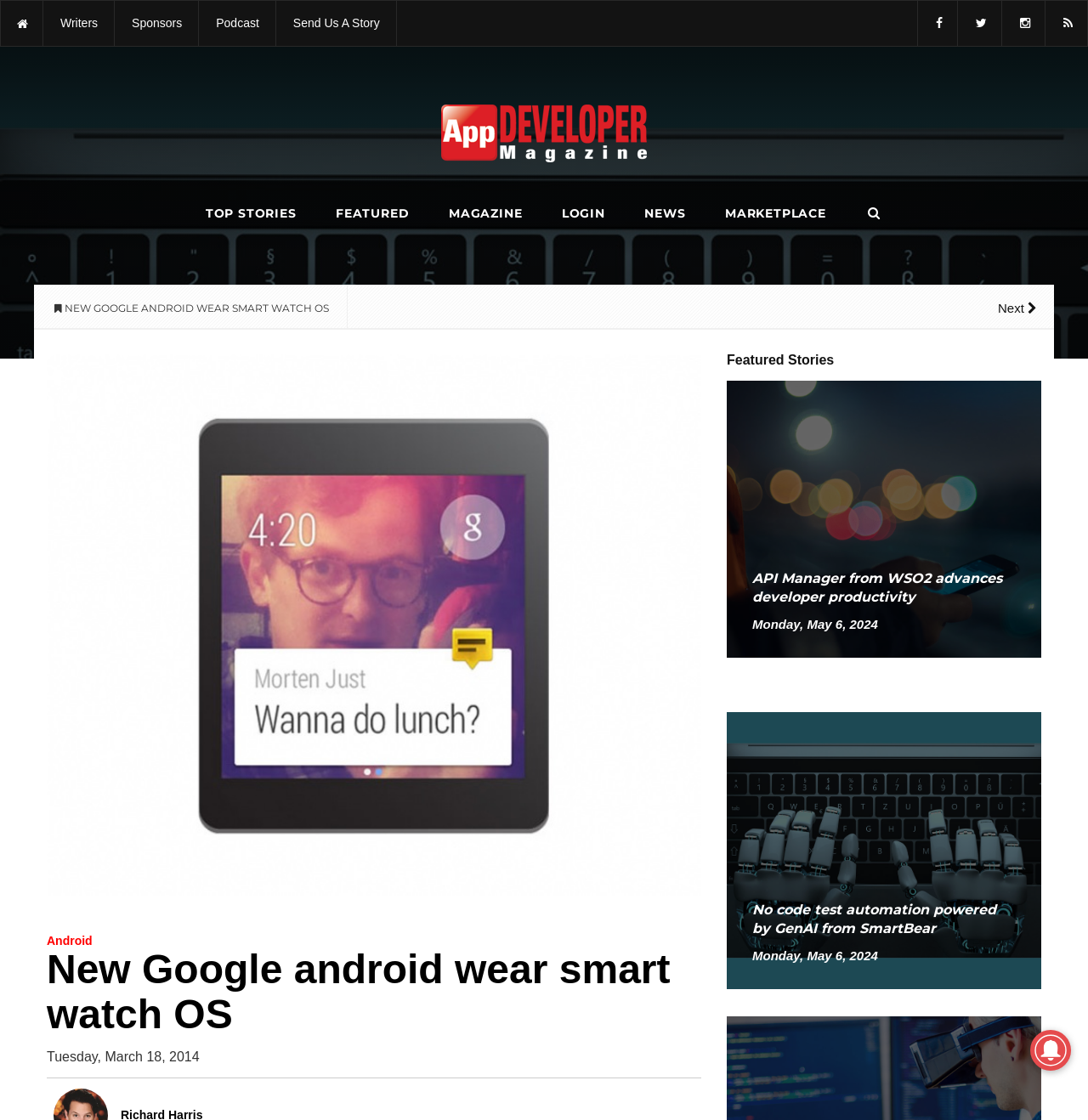Provide a comprehensive caption for the webpage.

This webpage is about the new Google Android Wear smart watch OS, launched at the Game Developers Conference. At the top, there are several links, including "Writers", "Sponsors", "Podcast", and "Send Us A Story", aligned horizontally. To the right of these links, there are four social media icons. Below these links, there is a banner with the website's description, "App Developer Magazine is an app programming and software tech media property, dedicated to covering news, and stories for iOS iPhone, Android, Gaming, IoT, VR, and AR app developers." 

On the left side, there is a large image related to the new Google Android Wear smart watch OS, accompanied by a heading with the same title. Below the image, there are links to related topics, including "Android". The article's publication date, "Tuesday, March 18, 2014", is also displayed.

On the right side, there are several featured stories, each with a heading, a brief description, and an image. The stories are aligned vertically, with the most recent one at the top. Each story has a link to read more, along with the publication date. At the bottom right corner, there is a small image.